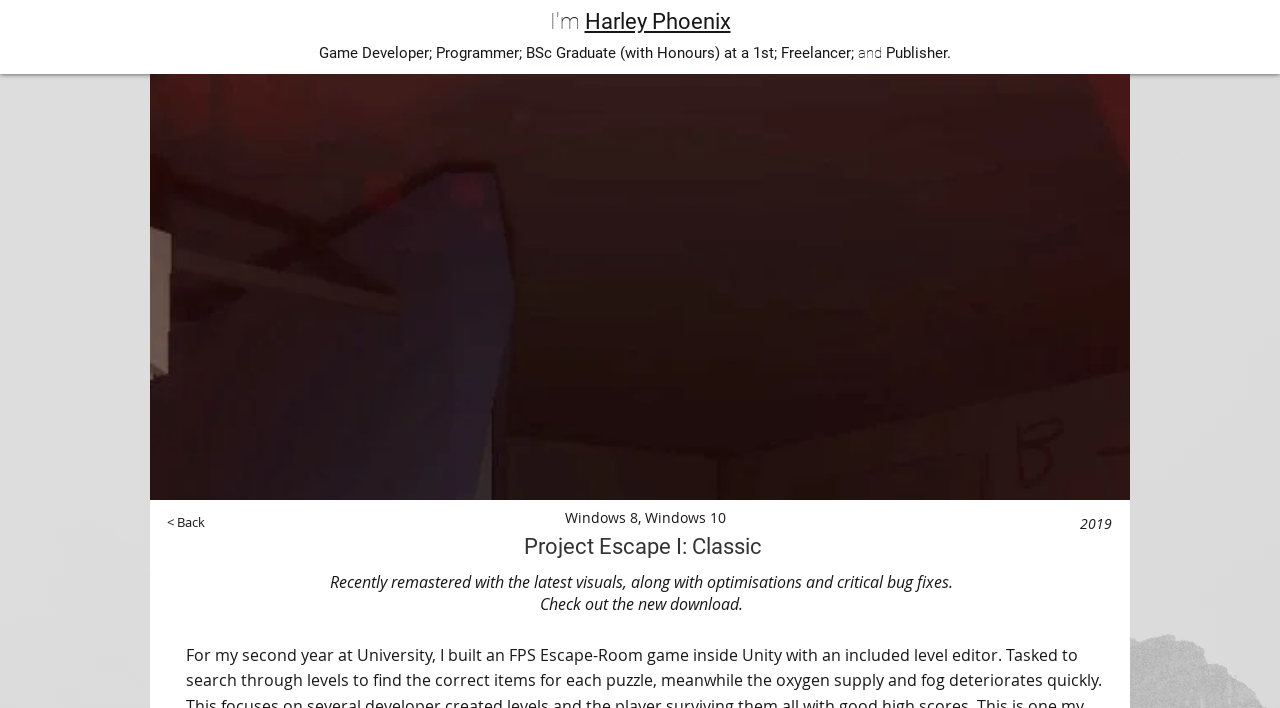What is the year the game was remastered?
Using the image as a reference, answer the question in detail.

The year the game was remastered is mentioned in the static text '2019' below the heading 'Project Escape I: Classic'.